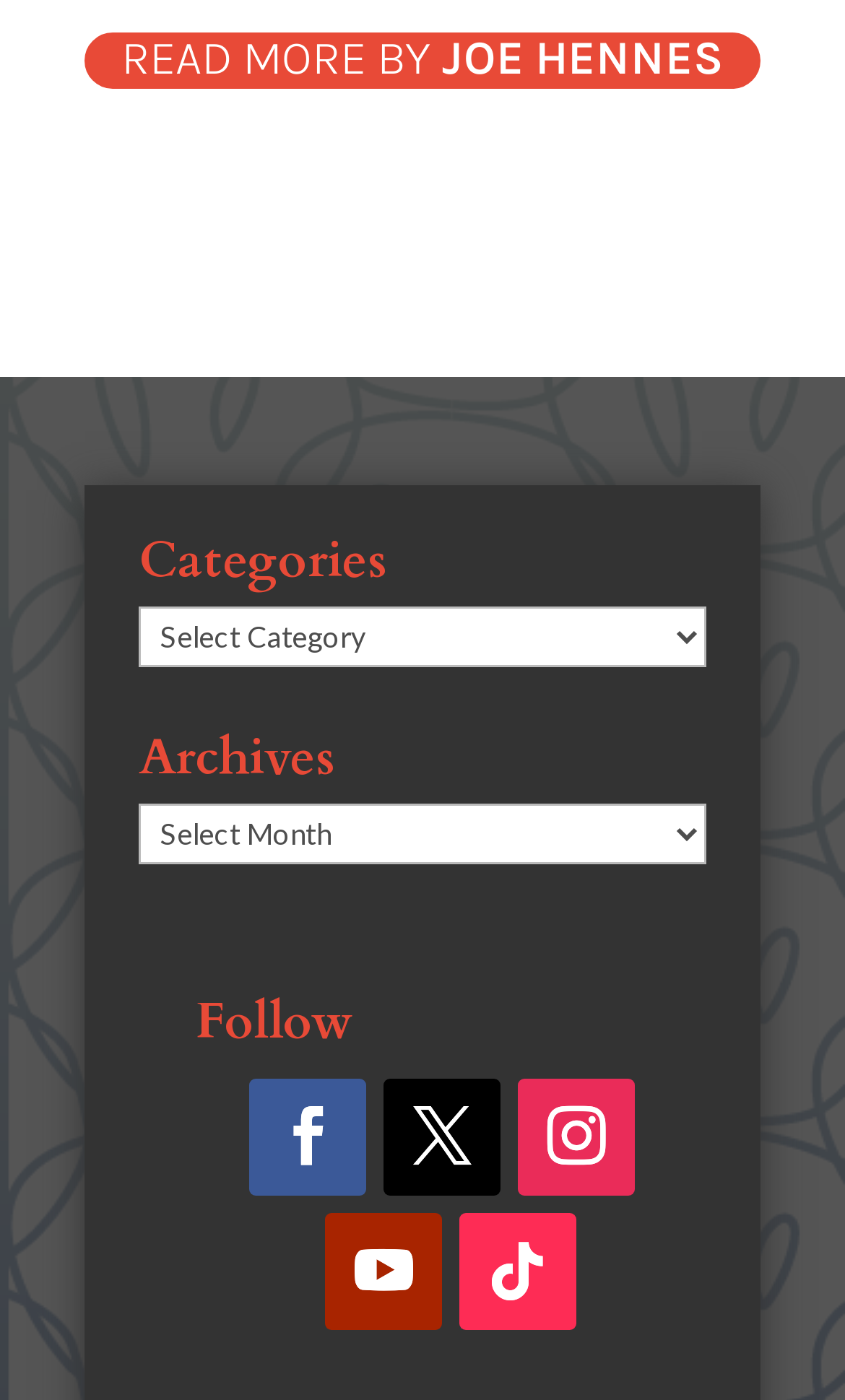Based on the element description: "BESIDE MAGAZINE – SOPHIA ROE", identify the UI element and provide its bounding box coordinates. Use four float numbers between 0 and 1, [left, top, right, bottom].

None